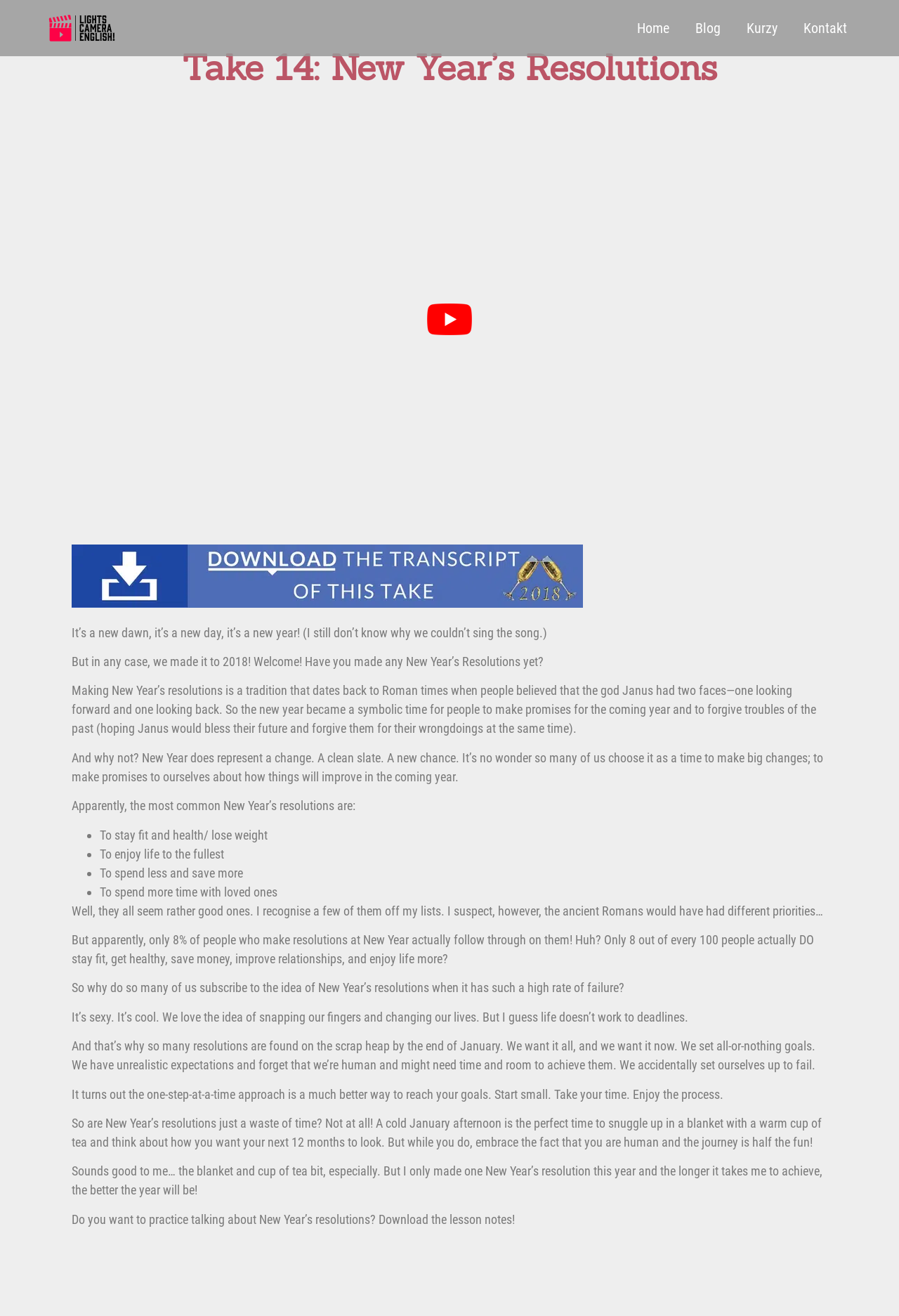What is the purpose of the button with the Youtube logo?
Craft a detailed and extensive response to the question.

The button with the Youtube logo is likely a play button for a video related to New Year's Resolutions. When clicked, it would play a video, possibly a lesson or a discussion on the topic.